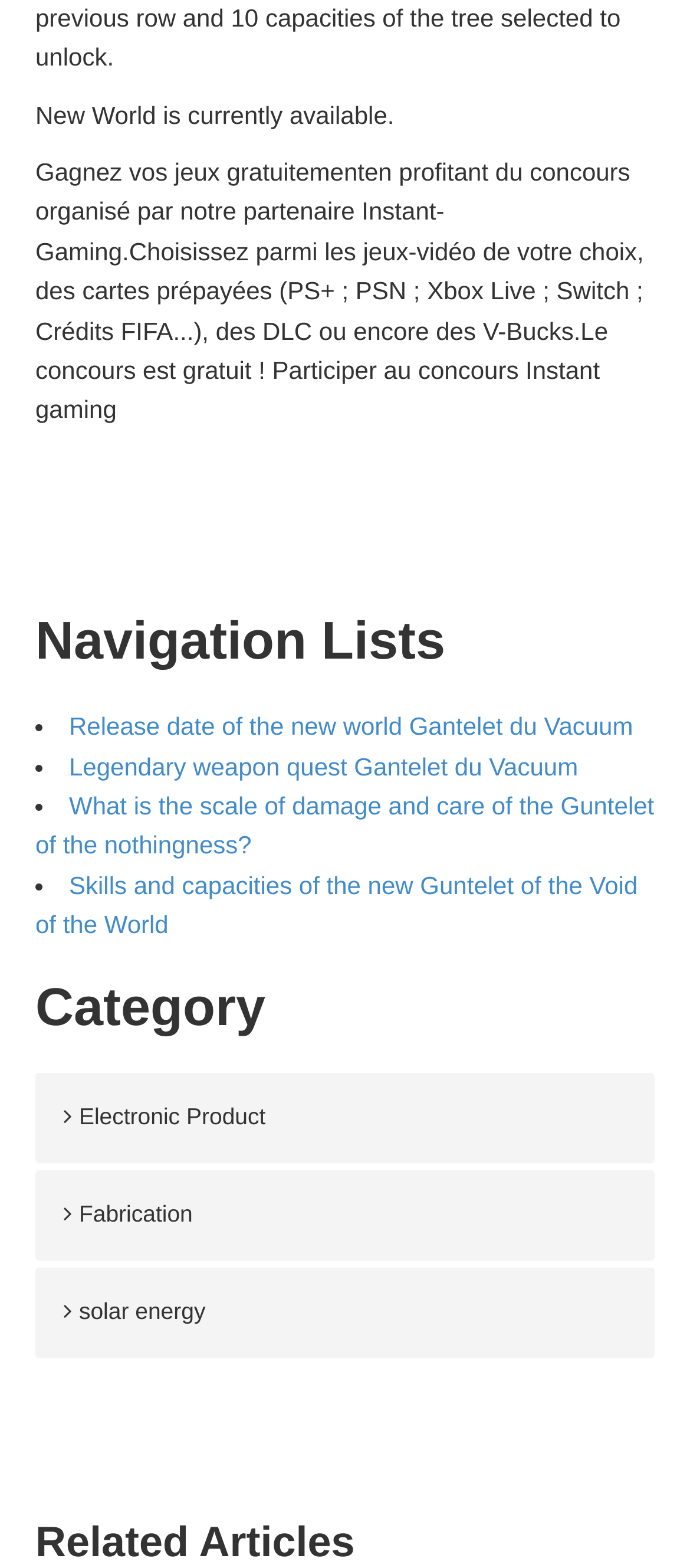What is the name of the partner organizing the contest?
Carefully analyze the image and provide a detailed answer to the question.

The webpage mentions 'our partner Instant-Gaming' in the text, indicating that Instant-Gaming is the partner organizing the contest.